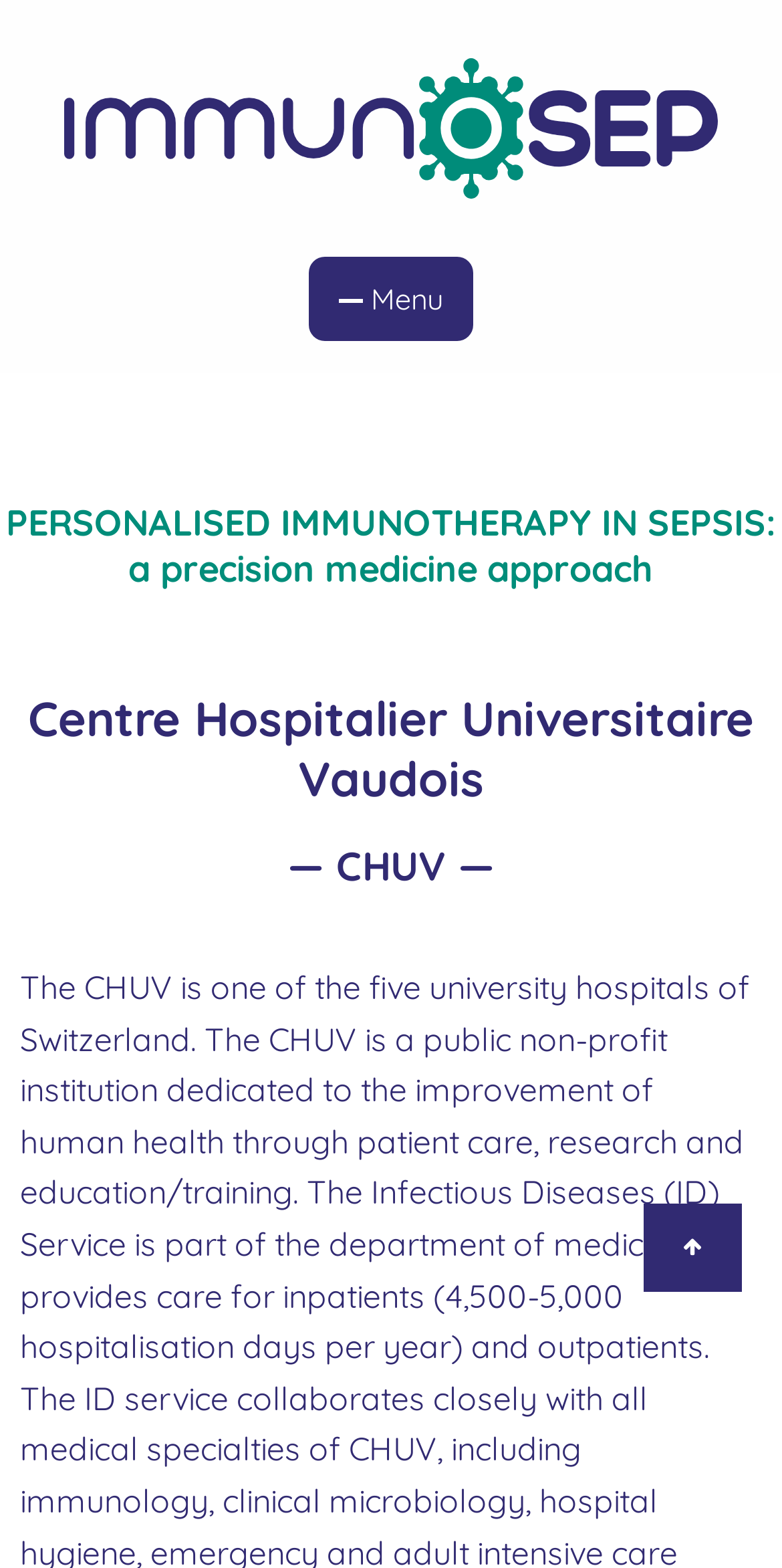What is the purpose of the button at the top right corner?
Refer to the image and answer the question using a single word or phrase.

Menu